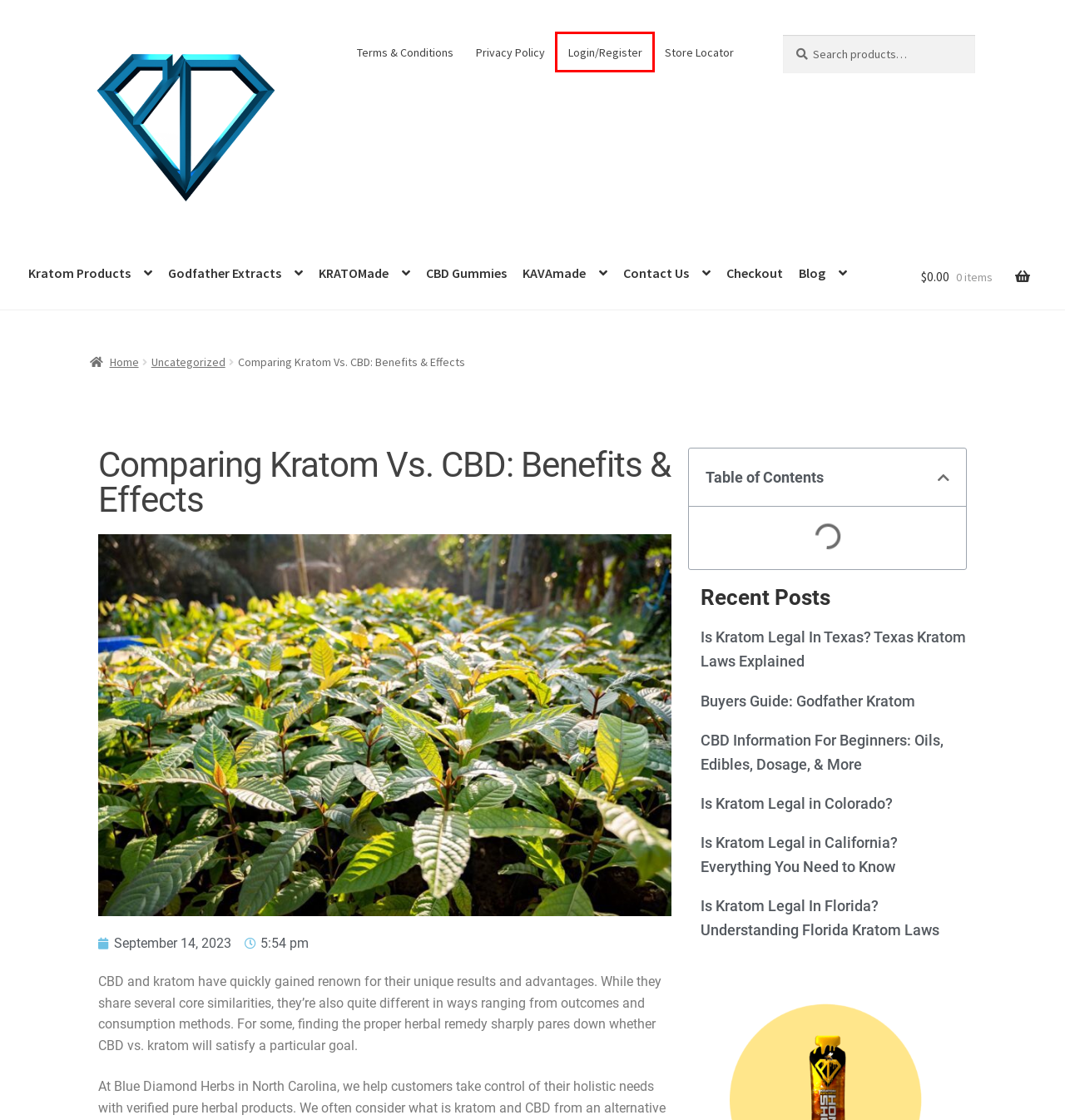Given a screenshot of a webpage with a red bounding box around an element, choose the most appropriate webpage description for the new page displayed after clicking the element within the bounding box. Here are the candidates:
A. Blog | Blue Diamond Herbs
B. Where Is Kratom Legal In Florida? | Blue Diamond Herbs
C. My Account - Blue Diamond Herbs
D. Godfather Kratom Extracts For Sale | Blue Diamond Herbs
E. Store Locator - Blue Diamond Herbs
F. Contact Us - Blue Diamond Herbs
G. Kratom For Sale: Powder, Capsules, Drinks | Blue Diamond Herbs
H. Is Kratom Legal in California? | Blue Diamond Herbs

C